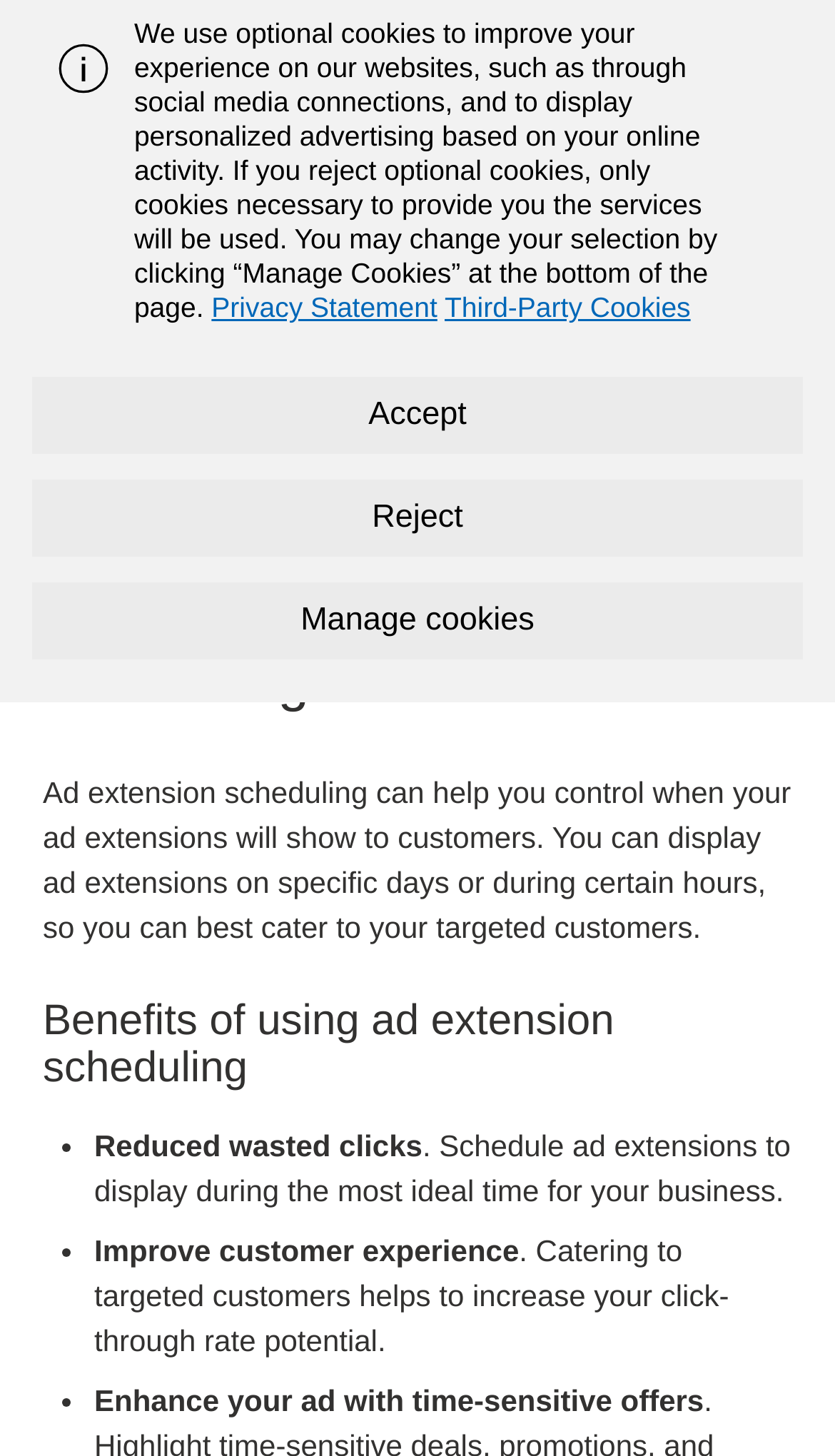What is ad extension scheduling?
Could you please answer the question thoroughly and with as much detail as possible?

Based on the heading 'What's ad extension scheduling?' and the description 'Ad extension scheduling can help you control when your ad extensions will show to customers.', it can be inferred that ad extension scheduling is a feature that allows users to control when their ad extensions are displayed to customers.